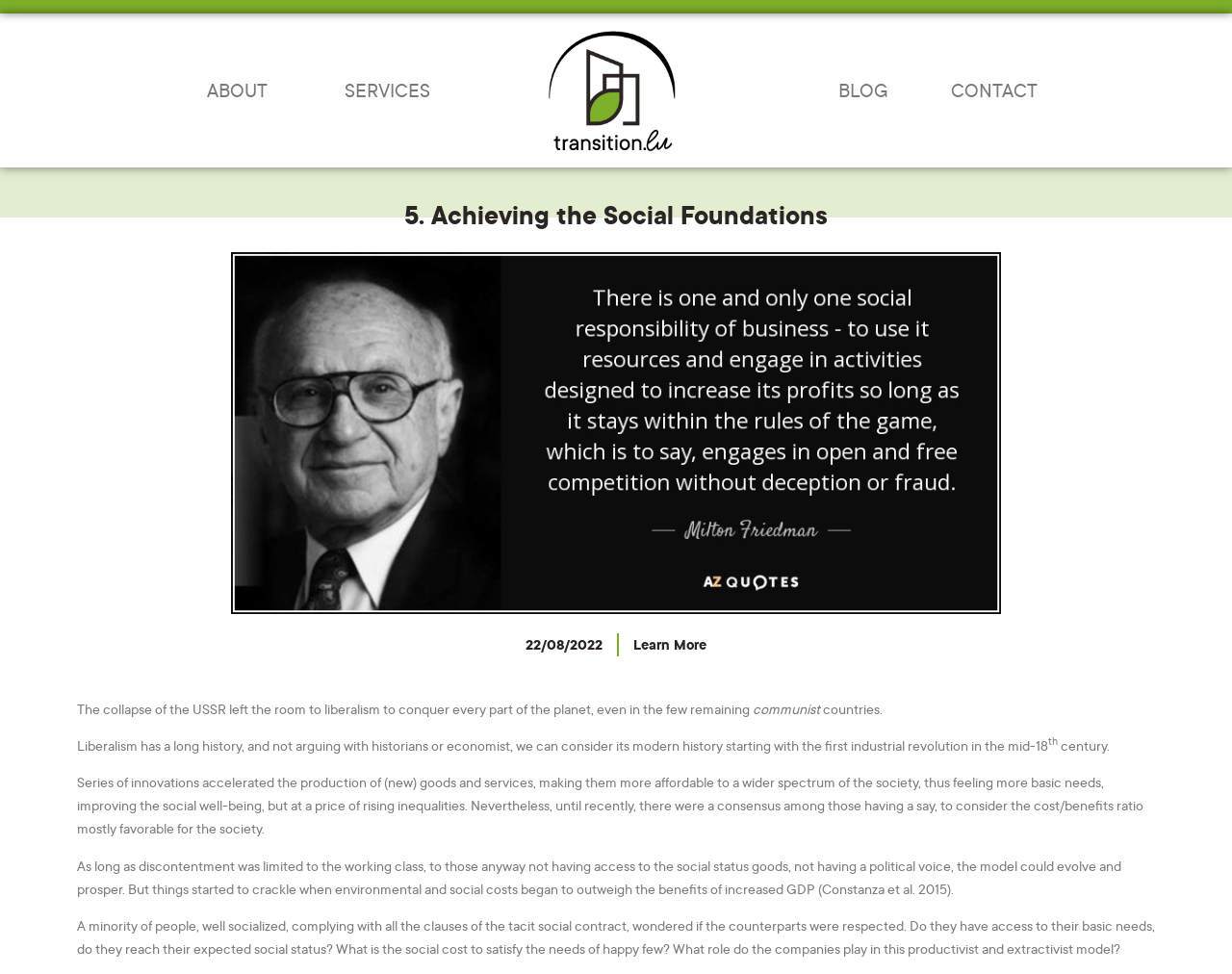Carefully examine the image and provide an in-depth answer to the question: What is the main theme of the text?

The text on the webpage discusses the history of liberalism and its impact on social well-being, including the consequences of increased GDP and the role of companies in a productivist and extractivist model.